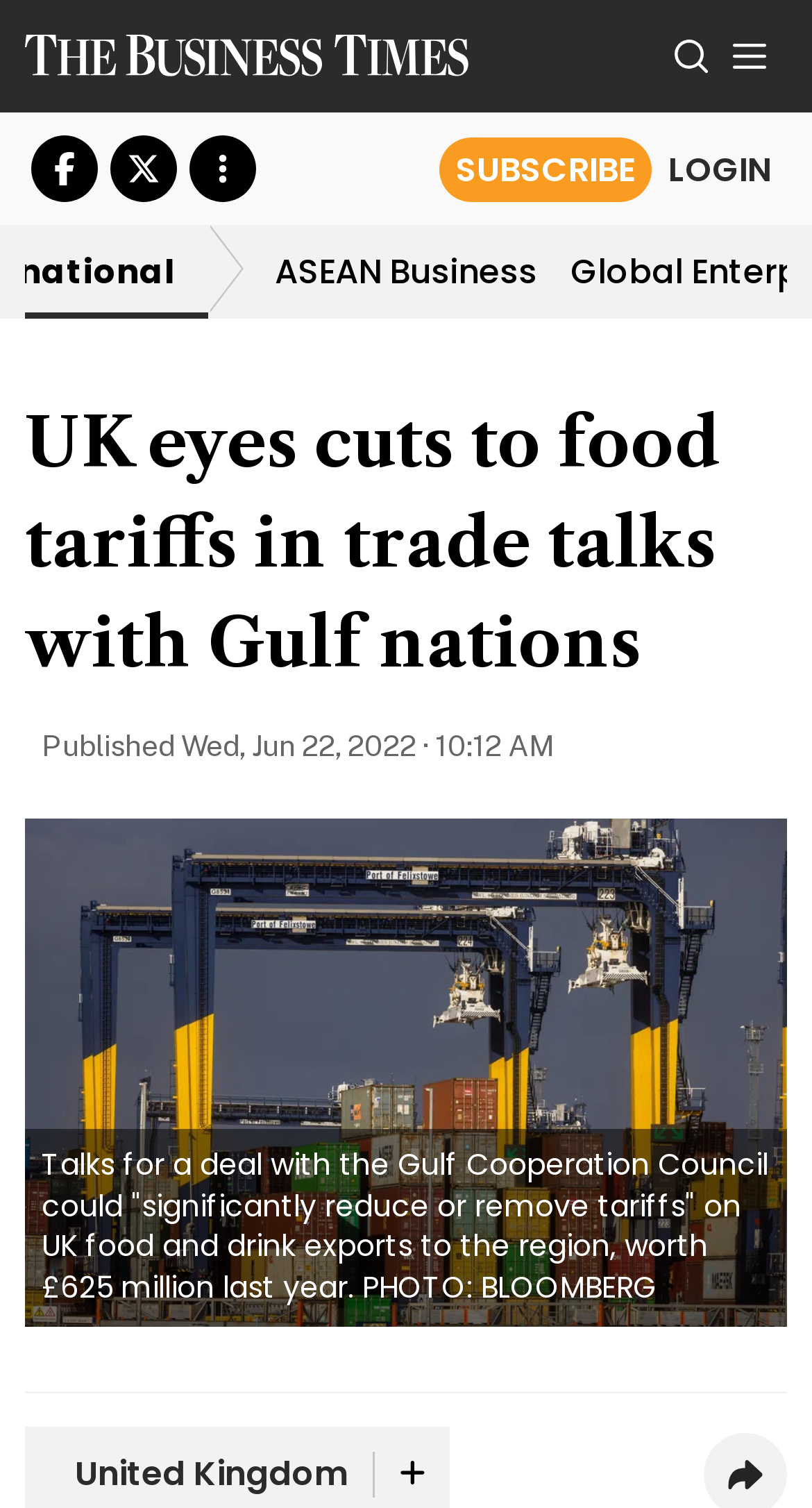Find the bounding box coordinates for the area that must be clicked to perform this action: "Subscribe".

[0.541, 0.09, 0.803, 0.133]